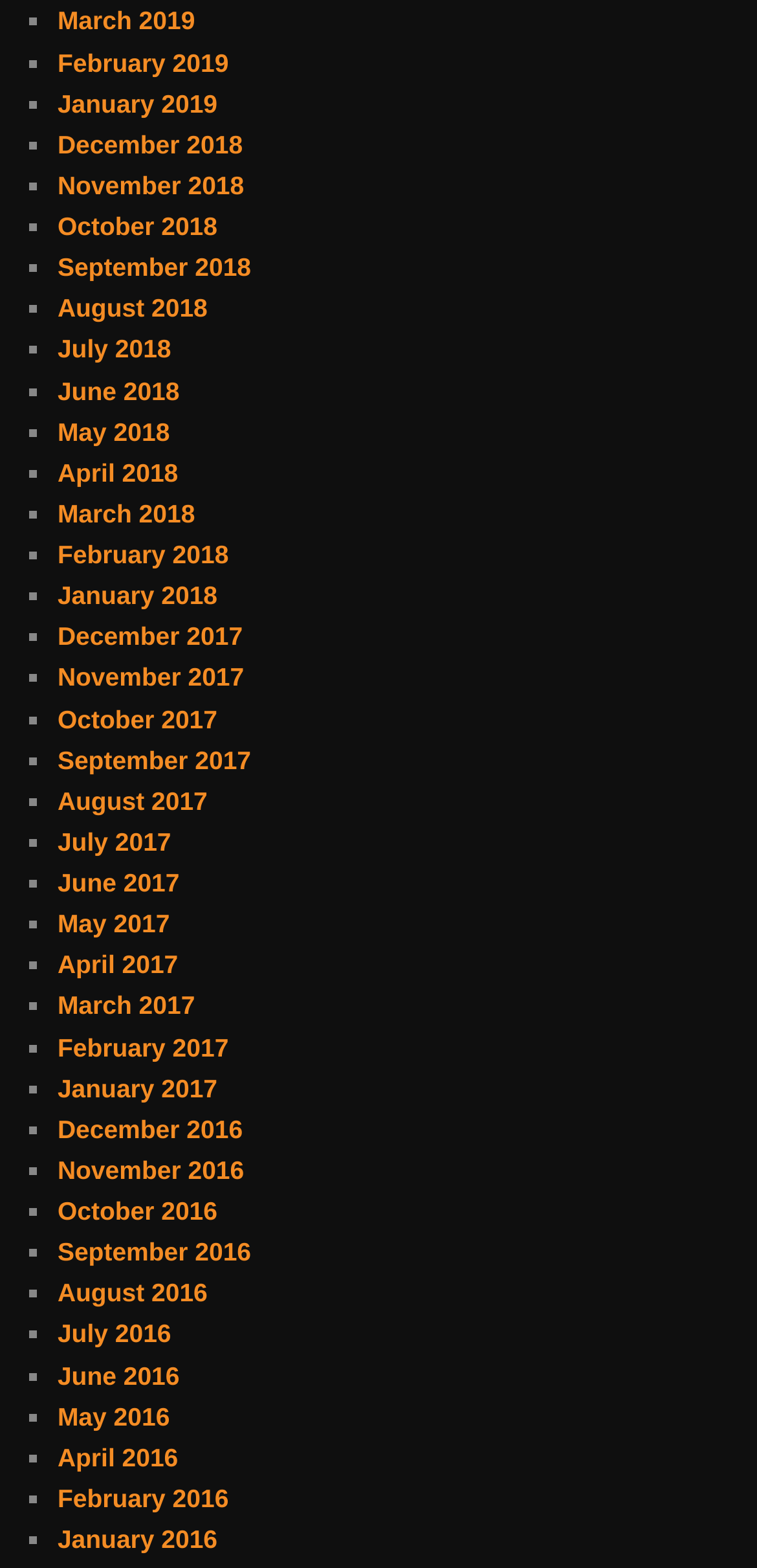Find the bounding box coordinates of the element I should click to carry out the following instruction: "View April 2016".

[0.076, 0.92, 0.235, 0.939]